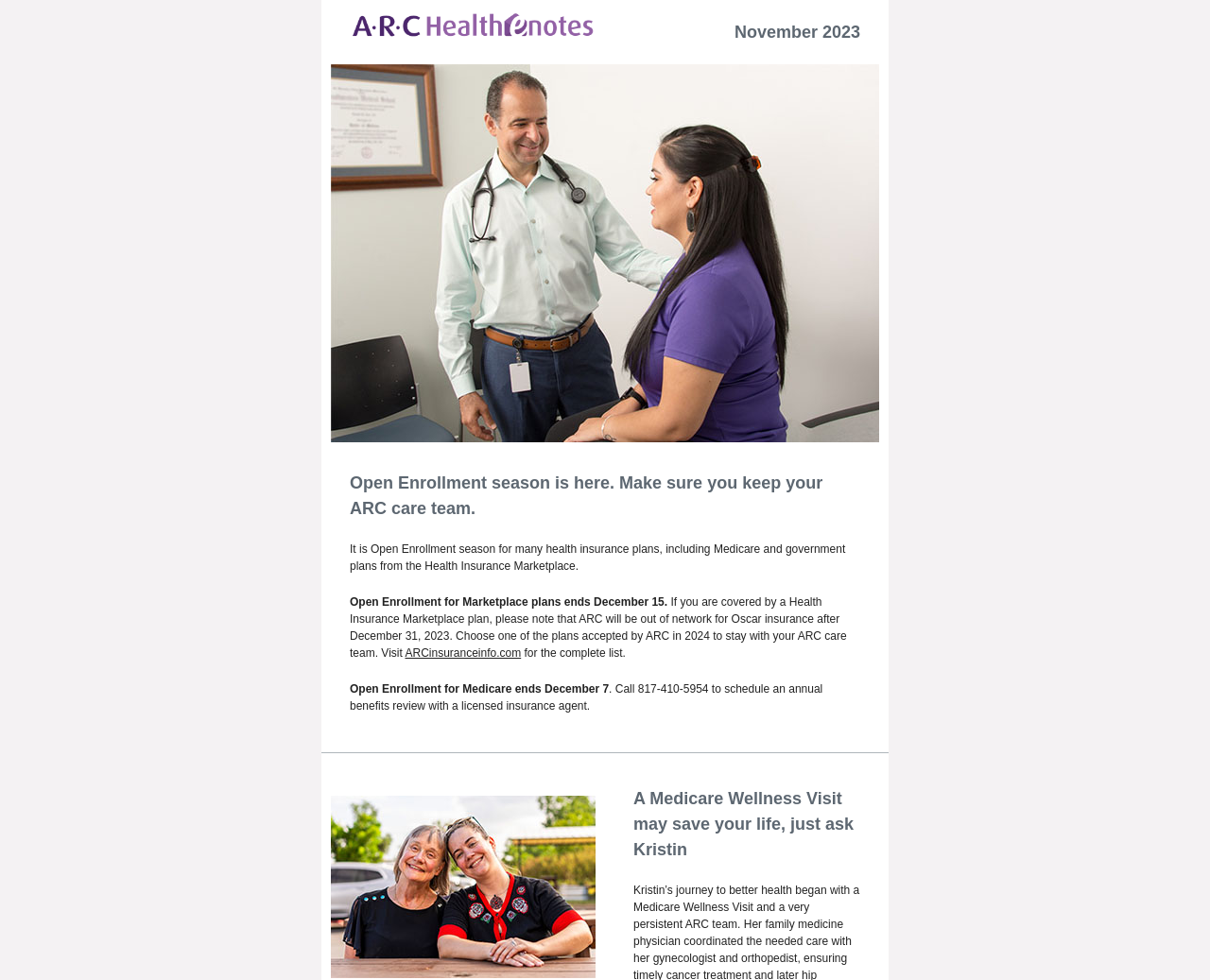Reply to the question with a single word or phrase:
What is the phone number to call for scheduling an annual benefits review with a licensed insurance agent?

817-410-5954